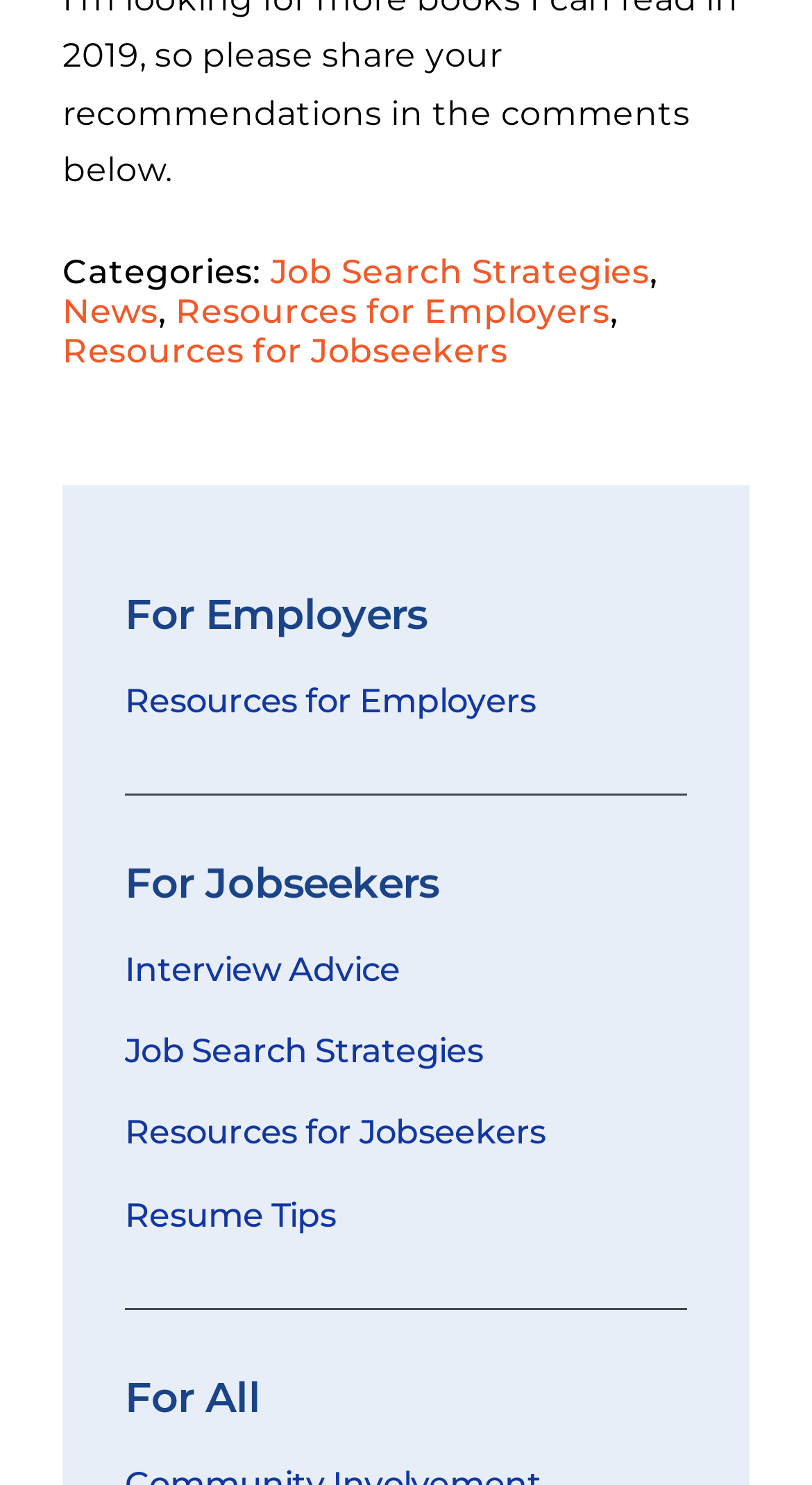Please identify the coordinates of the bounding box that should be clicked to fulfill this instruction: "Watch the video about the construction of Westside Cedars Sinai Hospital".

None